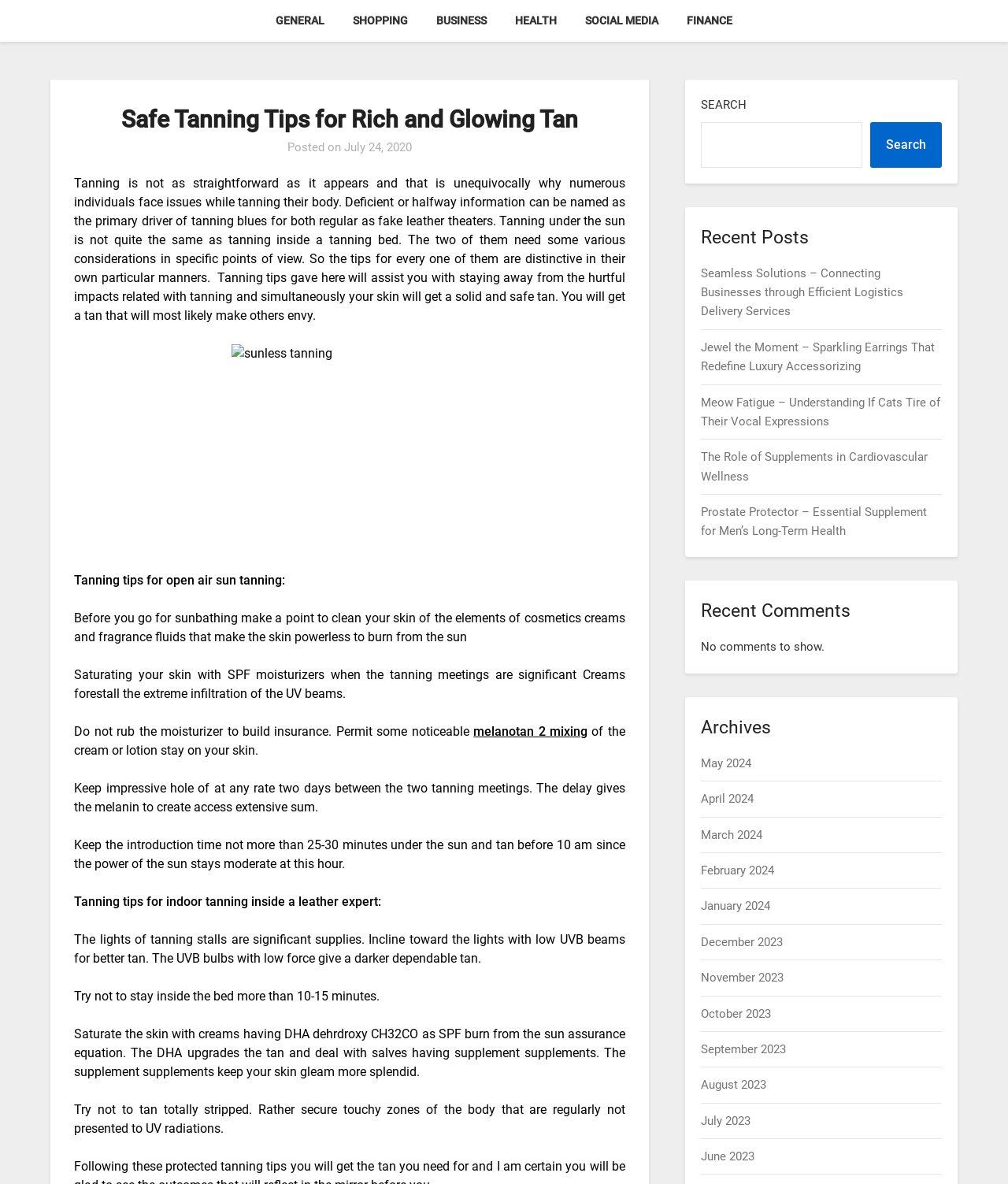Answer the question below using just one word or a short phrase: 
How long should you stay under the sun for tanning?

25-30 minutes